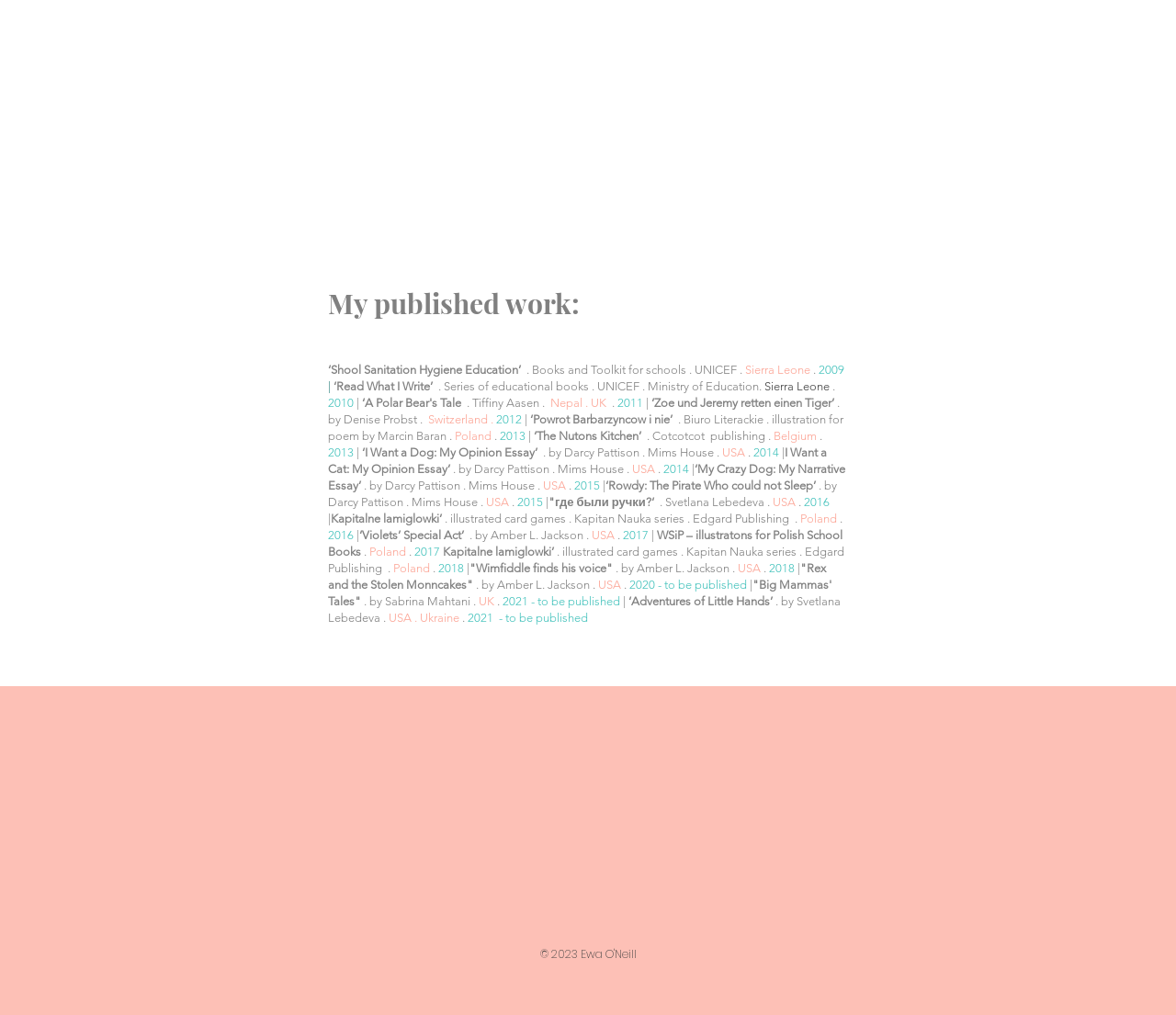Using the description: "Water View", determine the UI element's bounding box coordinates. Ensure the coordinates are in the format of four float numbers between 0 and 1, i.e., [left, top, right, bottom].

None